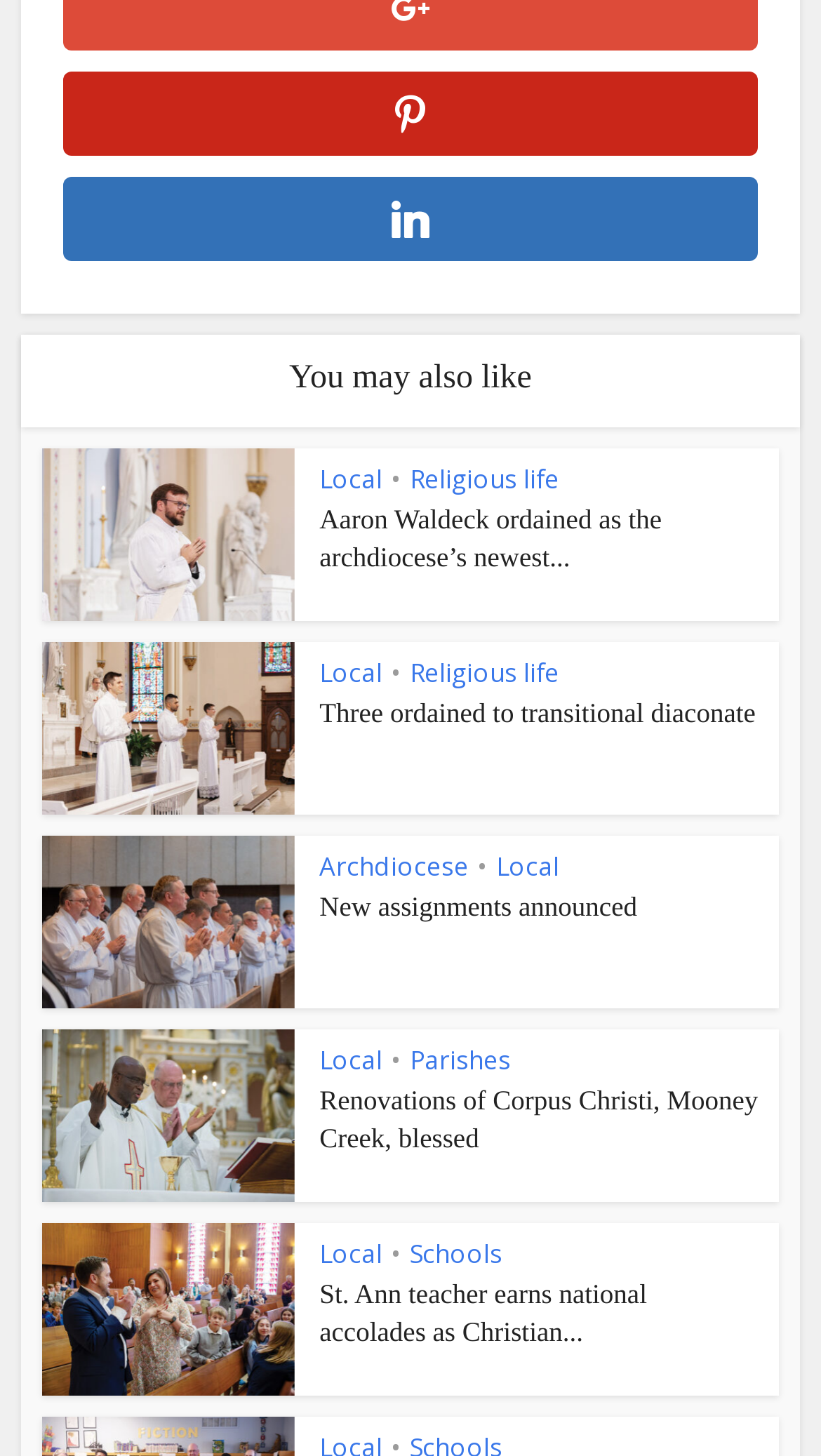Please mark the clickable region by giving the bounding box coordinates needed to complete this instruction: "Learn about 'Renovations of Corpus Christi, Mooney Creek, blessed'".

[0.389, 0.744, 0.923, 0.792]